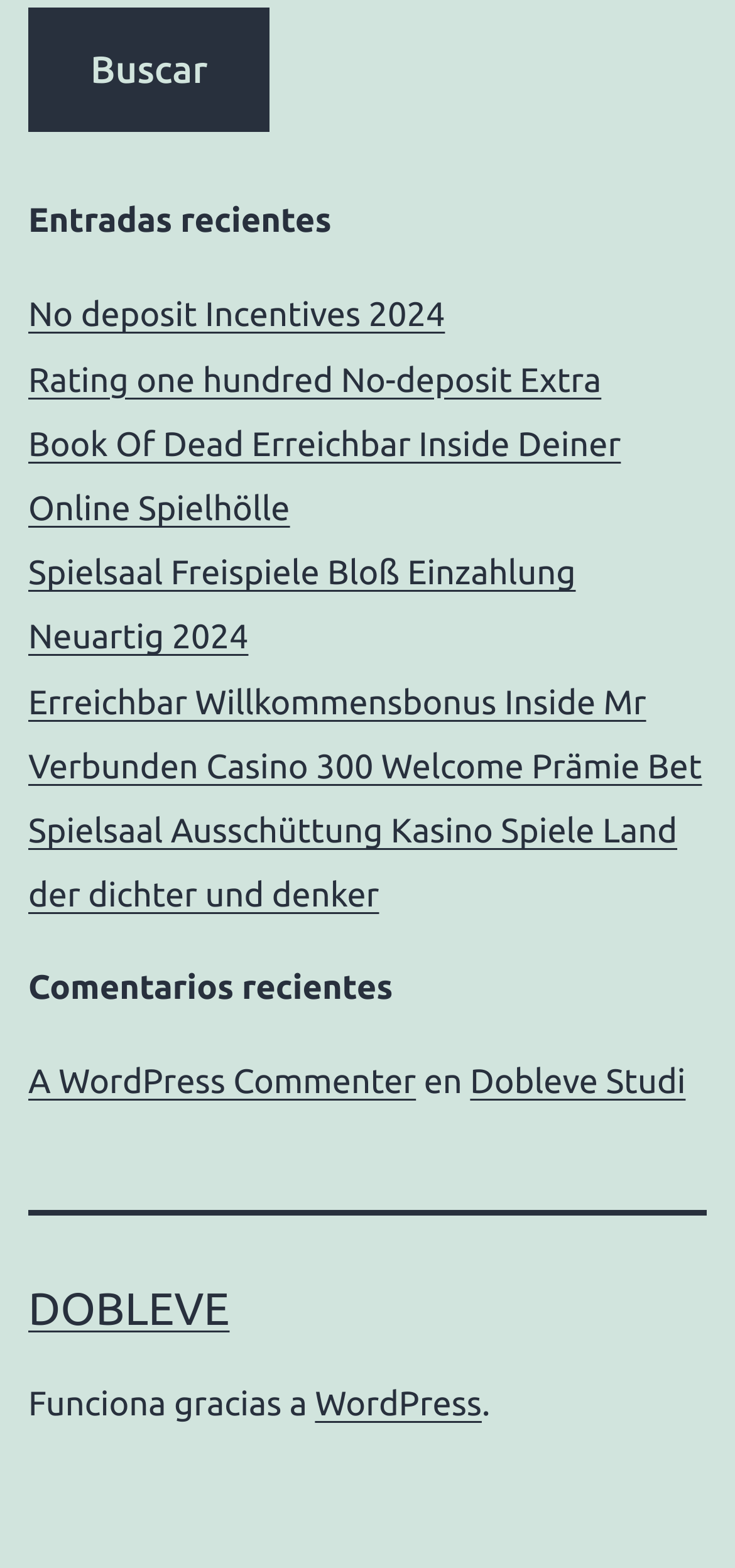Using the element description provided, determine the bounding box coordinates in the format (top-left x, top-left y, bottom-right x, bottom-right y). Ensure that all values are floating point numbers between 0 and 1. Element description: WordPress

[0.429, 0.884, 0.655, 0.908]